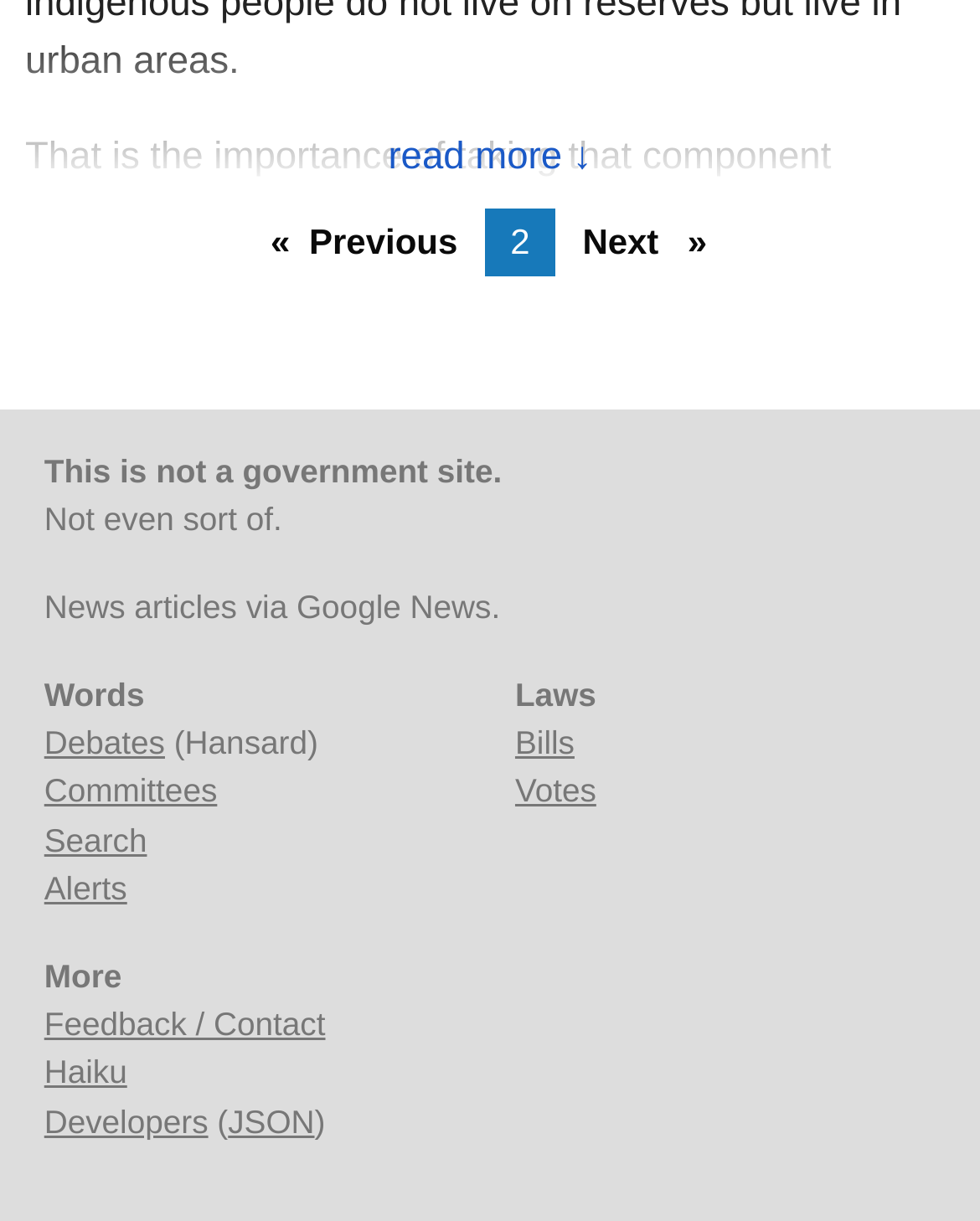Please determine the bounding box coordinates, formatted as (top-left x, top-left y, bottom-right x, bottom-right y), with all values as floating point numbers between 0 and 1. Identify the bounding box of the region described as: alt="Dreamwell Theatre"

None